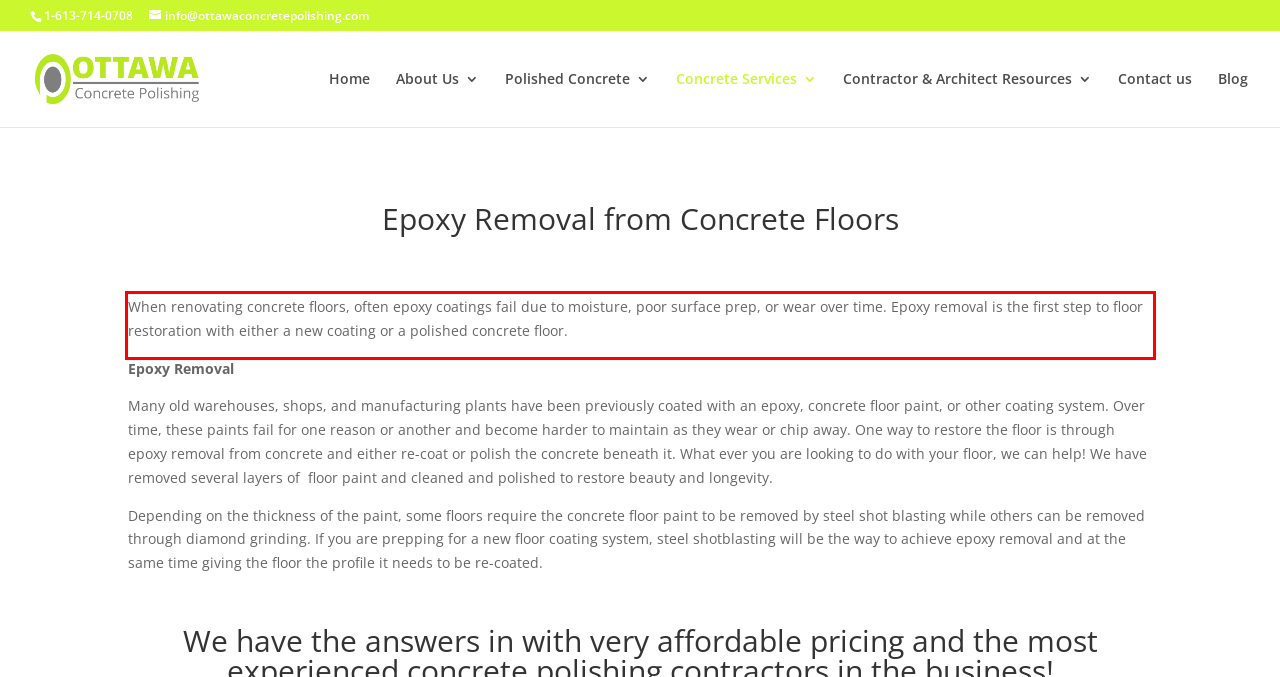From the screenshot of the webpage, locate the red bounding box and extract the text contained within that area.

When renovating concrete floors, often epoxy coatings fail due to moisture, poor surface prep, or wear over time. Epoxy removal is the first step to floor restoration with either a new coating or a polished concrete floor.